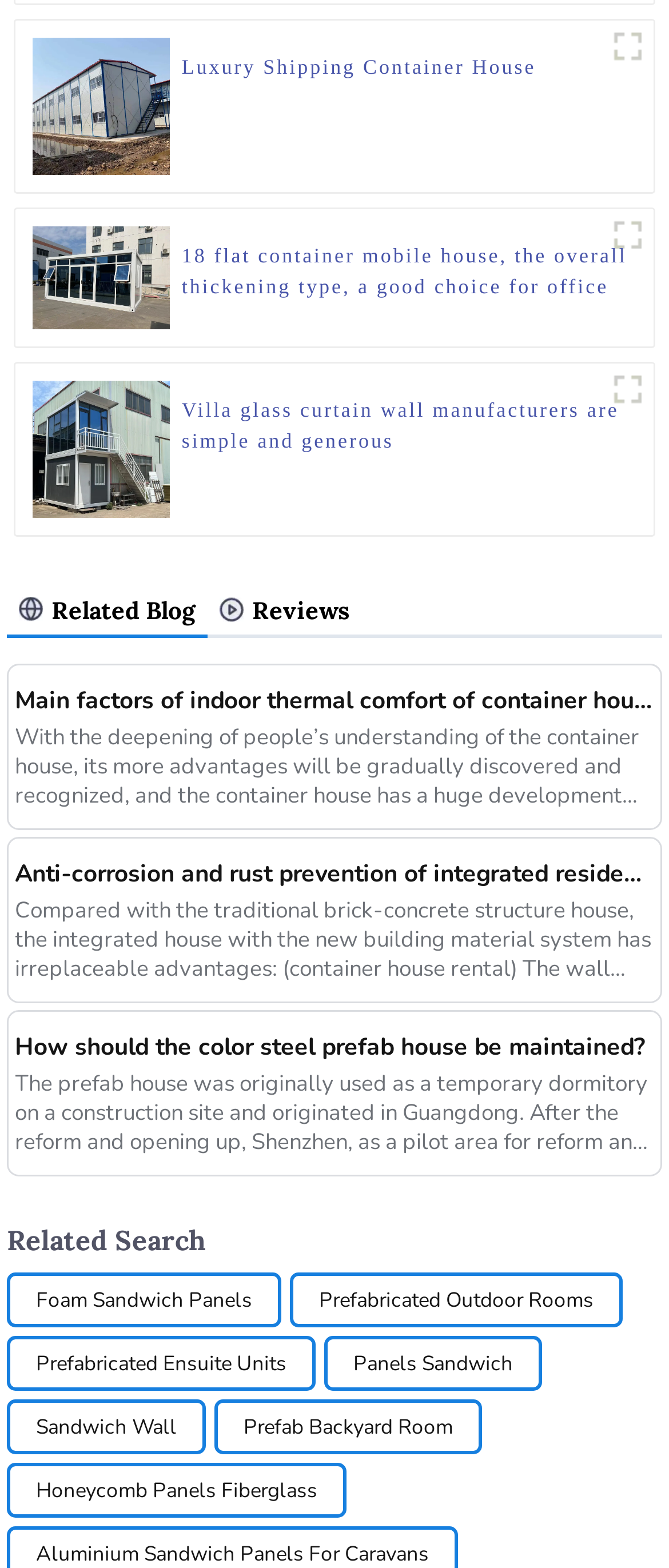Provide the bounding box coordinates of the HTML element this sentence describes: "title="58722eda77c1c073cfc2fd3b38297b1"".

[0.9, 0.133, 0.977, 0.166]